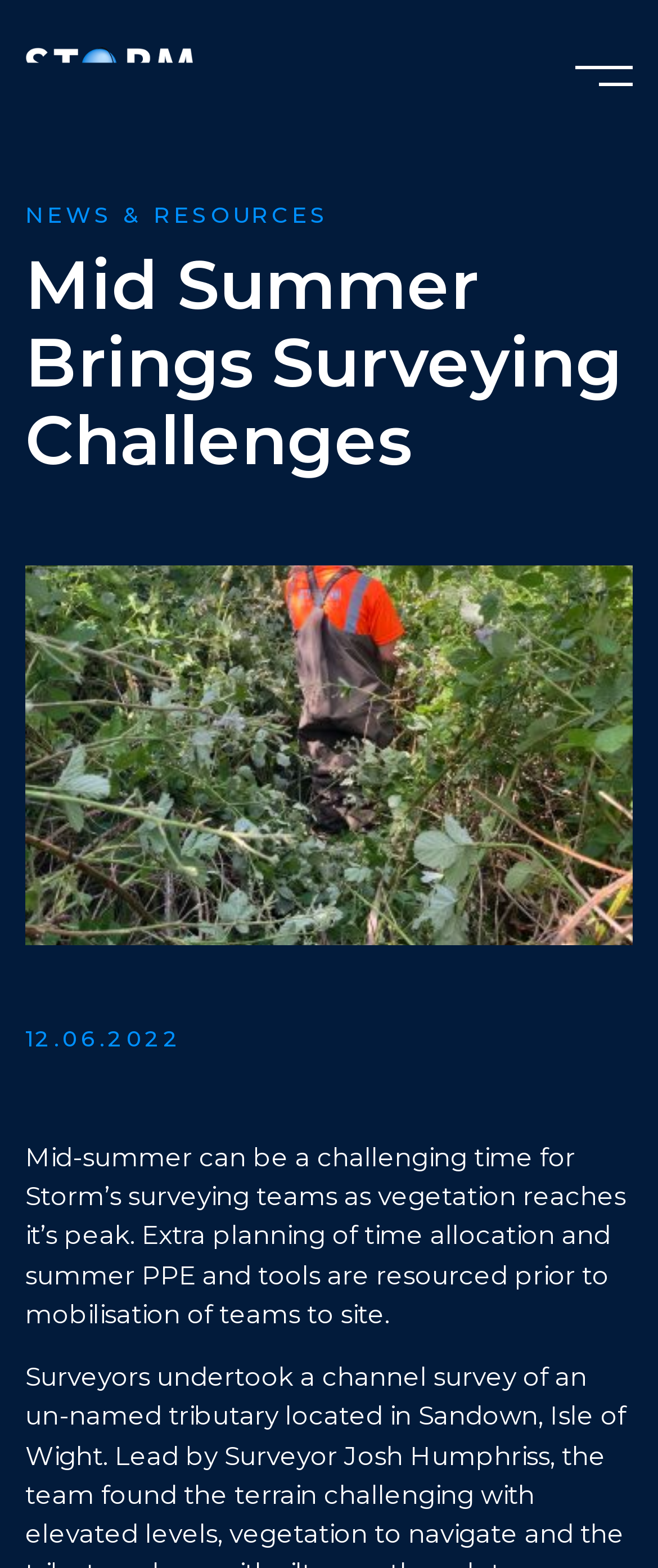What is the main challenge for Storm's surveying teams in mid-summer?
Provide a concise answer using a single word or phrase based on the image.

Vegetation